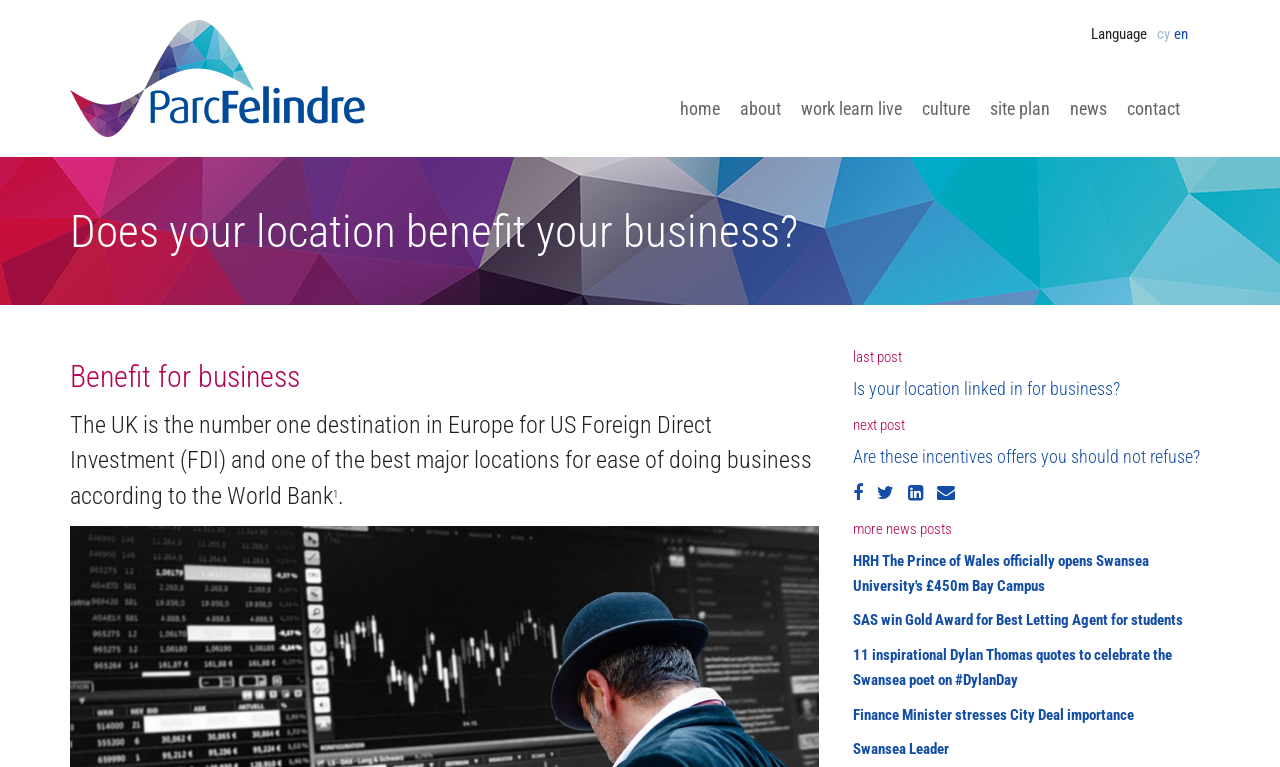Answer the question briefly using a single word or phrase: 
What is the topic of the first news post?

Location and business